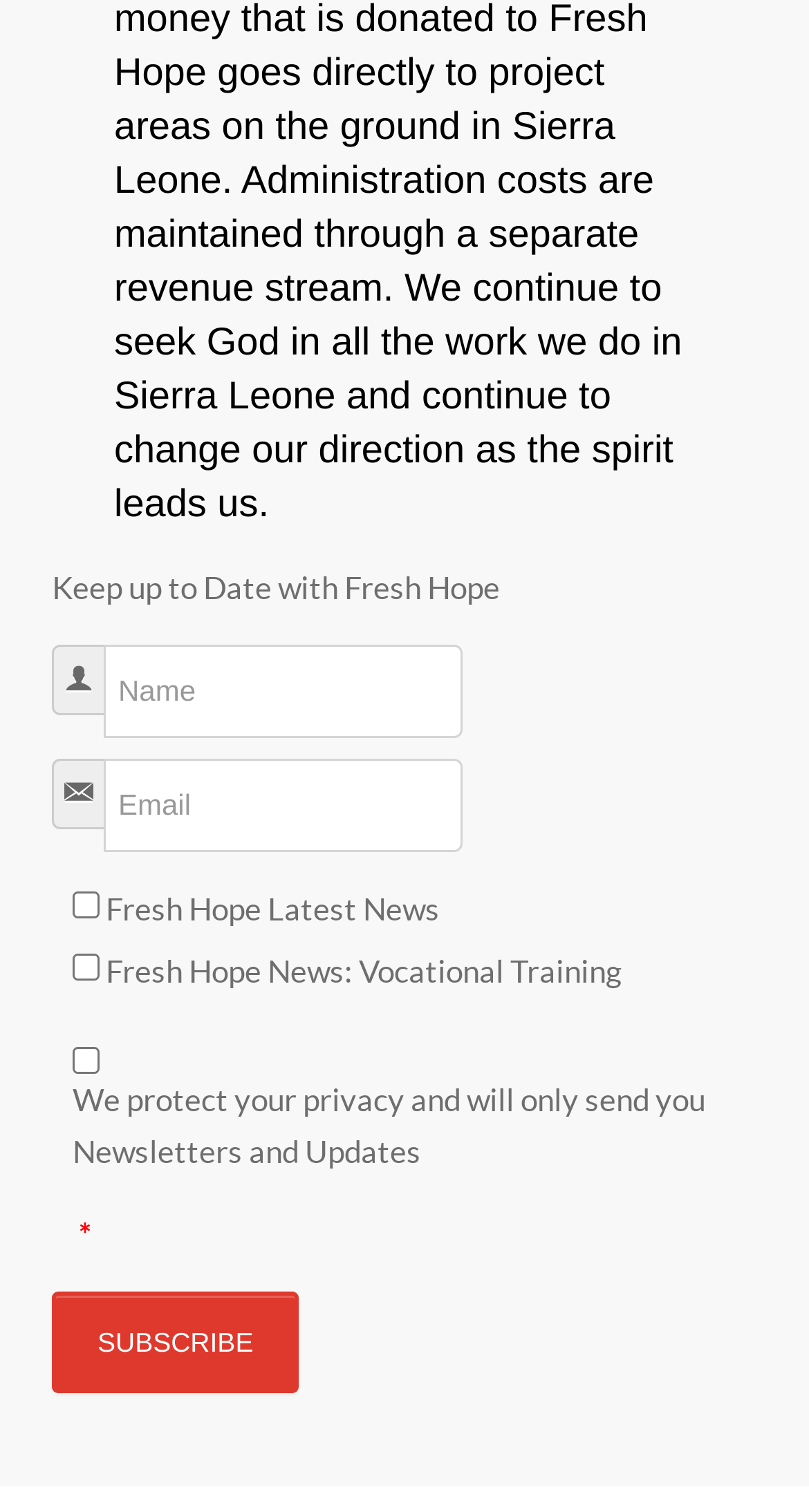Please answer the following question using a single word or phrase: 
Is the 'Fresh Hope Latest News' checkbox selected by default?

No